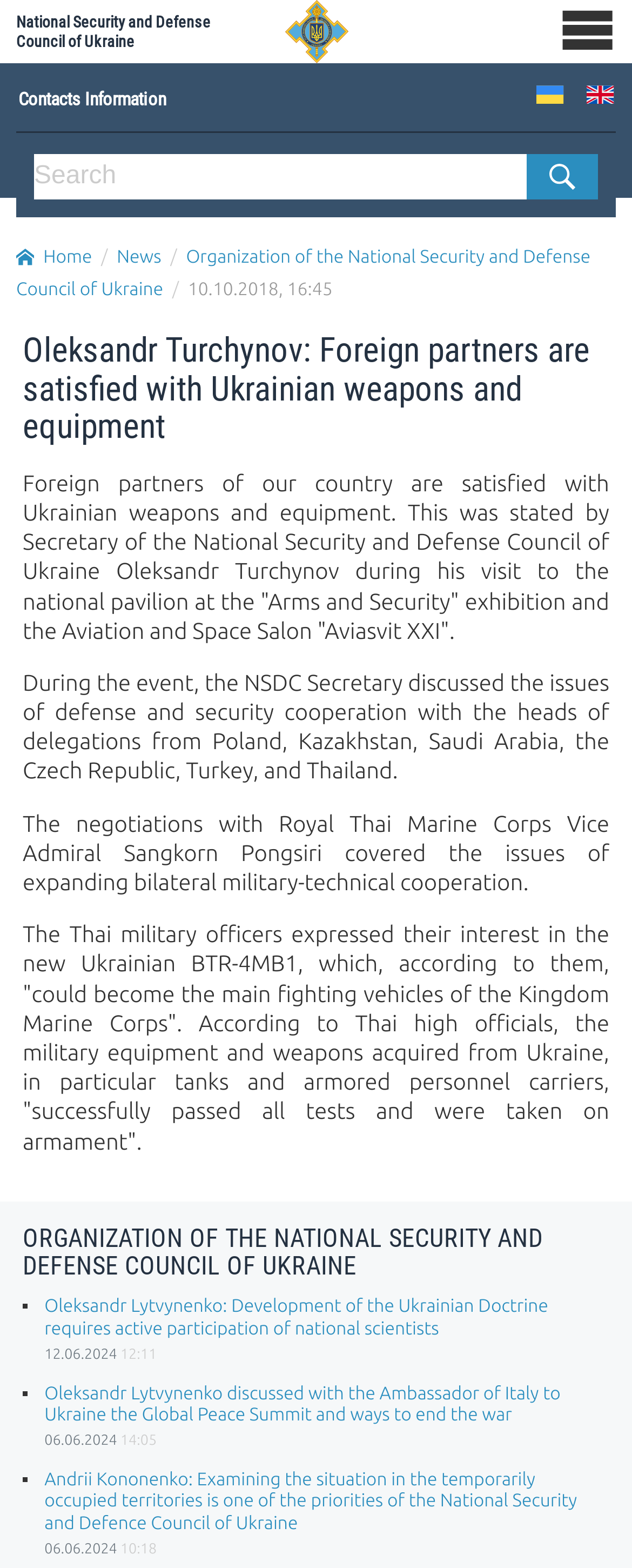Using the format (top-left x, top-left y, bottom-right x, bottom-right y), provide the bounding box coordinates for the described UI element. All values should be floating point numbers between 0 and 1: title="Українська"

[0.85, 0.052, 0.893, 0.069]